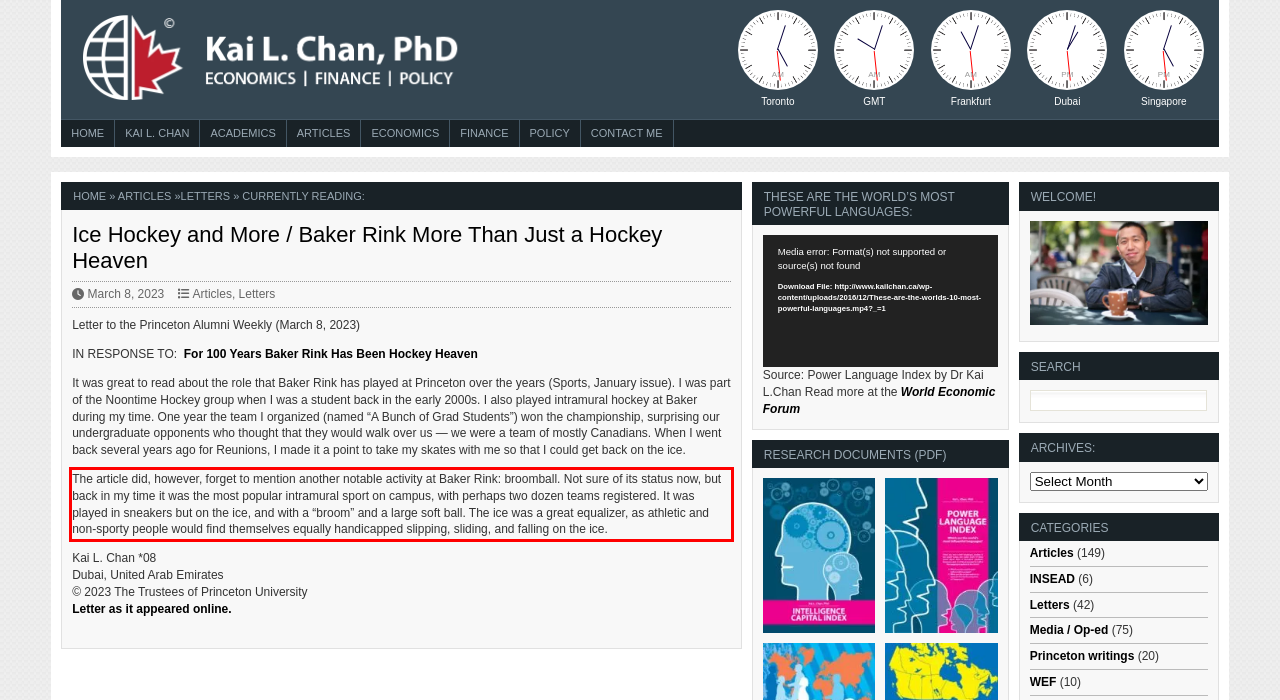Please examine the screenshot of the webpage and read the text present within the red rectangle bounding box.

The article did, however, forget to mention another notable activity at Baker Rink: broomball. Not sure of its status now, but back in my time it was the most popular intramural sport on campus, with perhaps two dozen teams registered. It was played in sneakers but on the ice, and with a “broom” and a large soft ball. The ice was a great equalizer, as athletic and non-sporty people would find themselves equally handicapped slipping, sliding, and falling on the ice.